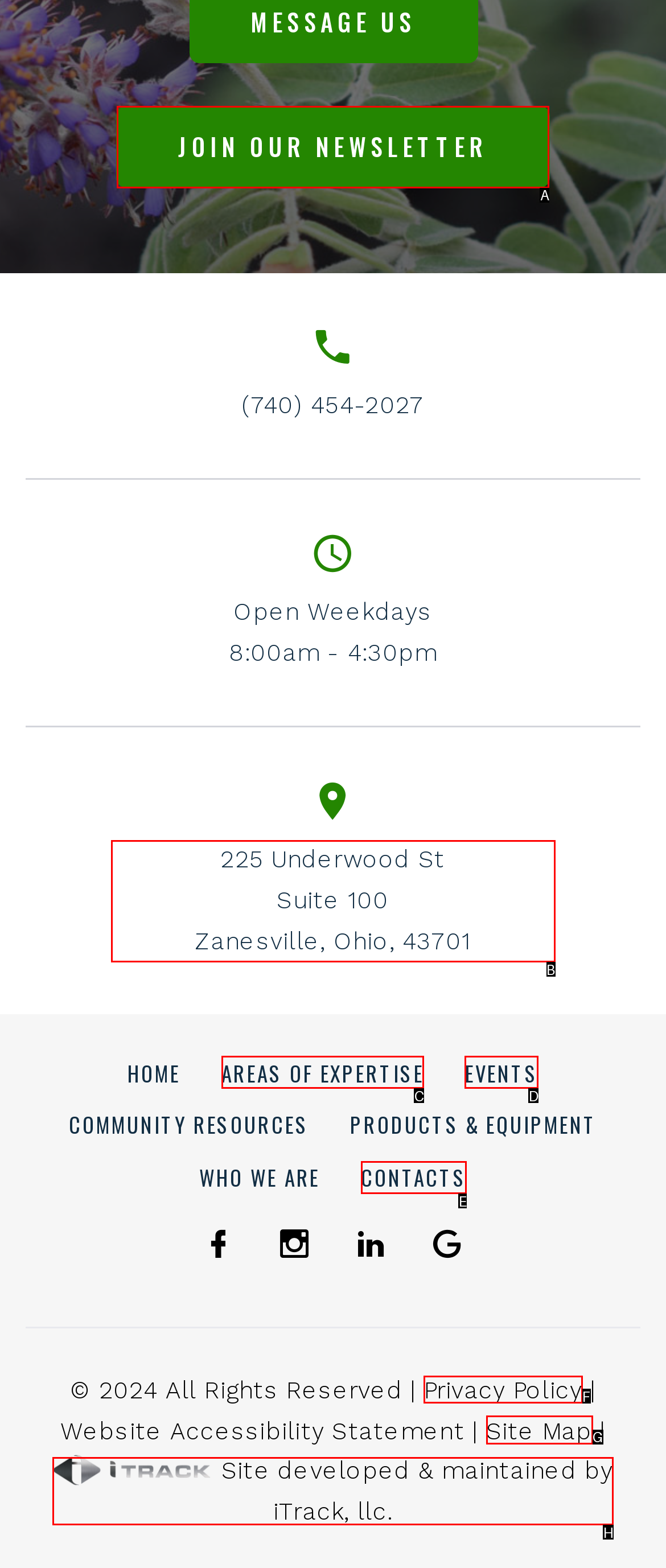Identify the correct letter of the UI element to click for this task: View the site map
Respond with the letter from the listed options.

G